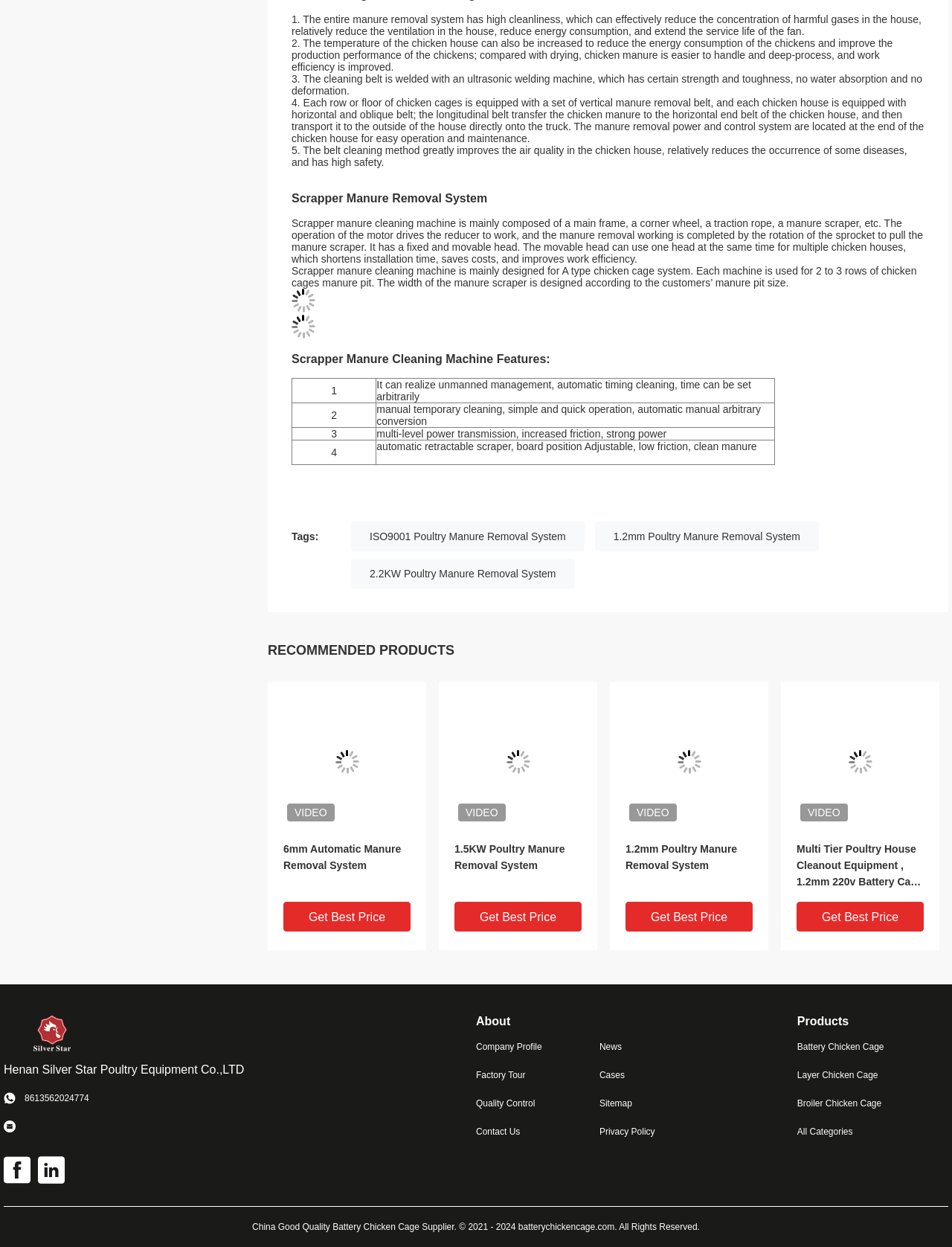Can you specify the bounding box coordinates for the region that should be clicked to fulfill this instruction: "Watch the 'VIDEO'".

[0.309, 0.647, 0.343, 0.656]